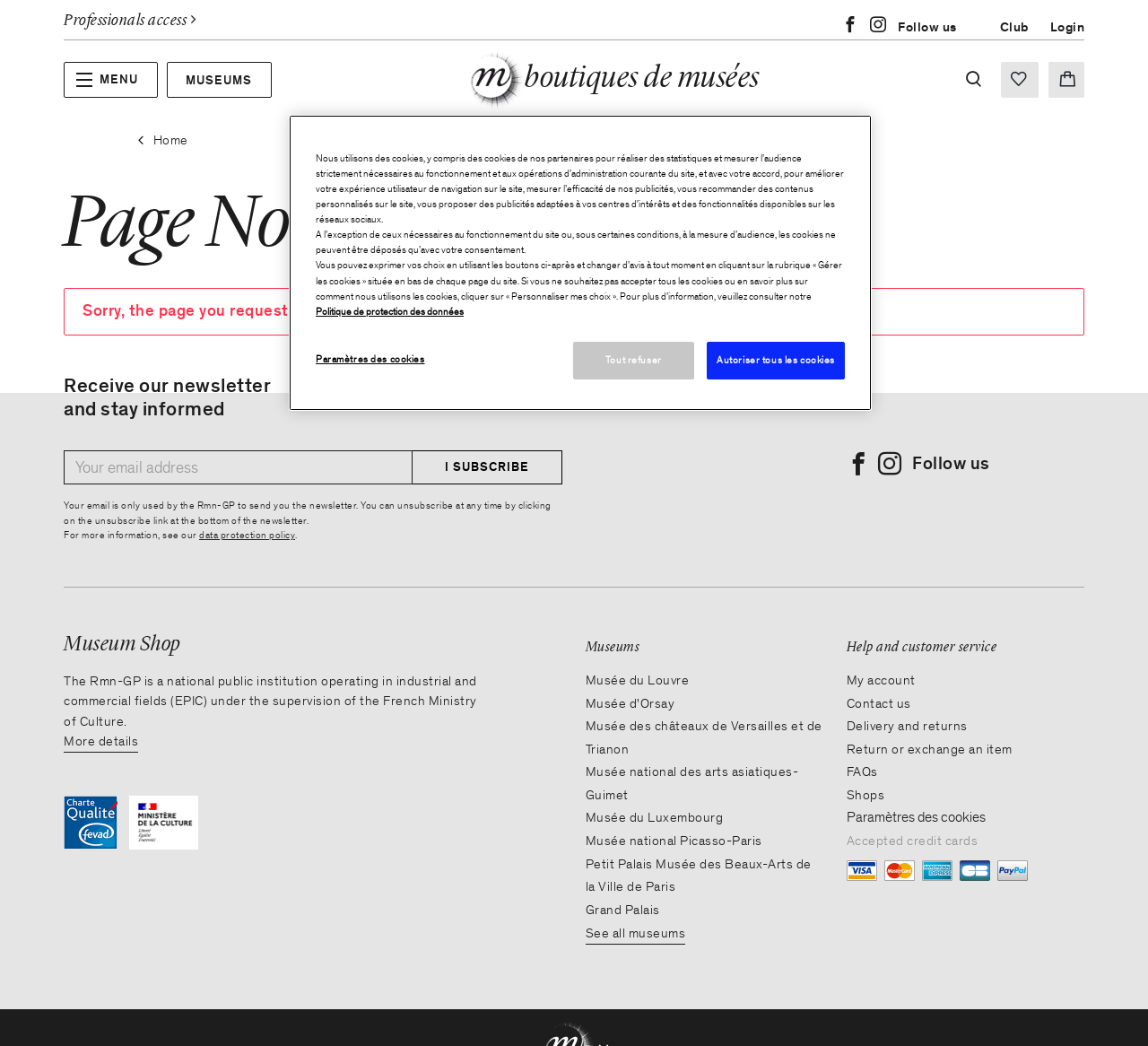Identify and extract the main heading from the webpage.

Page Not Found